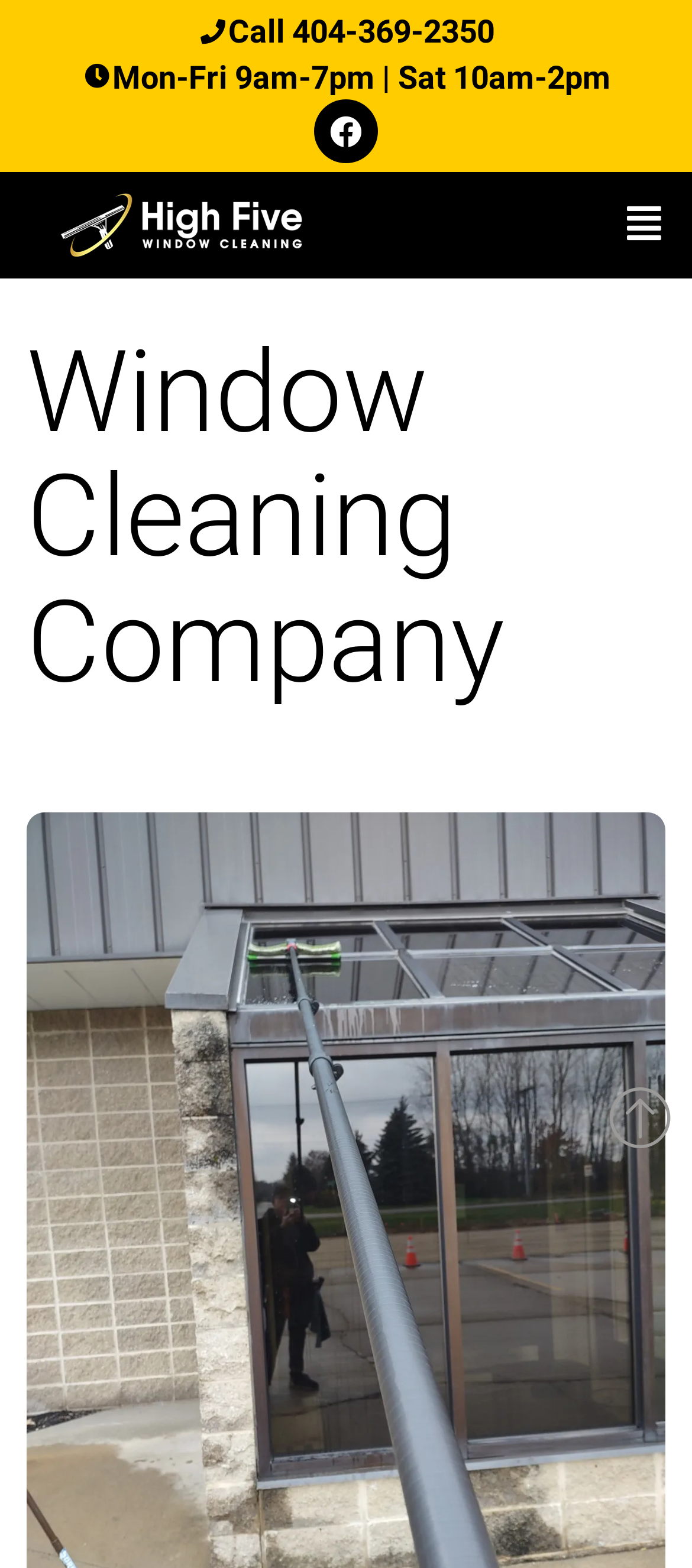Create a detailed narrative of the webpage’s visual and textual elements.

The webpage appears to be a business website for a window cleaning company. At the top left corner, there is a logo image with a link to the company's default logo. Next to the logo, there is a button labeled "Menu" with a dropdown arrow, which suggests that it has a popup menu. 

Below the logo and menu button, there is a heading that reads "Window Cleaning Company". 

On the top right corner, there are three links: one with a phone number "Call 404-369-2350", another with the company's Facebook page, and a third with the business hours "Mon-Fri 9am-7pm | Sat 10am-2pm". 

At the bottom right corner, there is another link, but its text is not specified. 

The webpage's title is "Best Window Cleaning Company - High Five Window Cleaning", which suggests that the company's name is High Five Window Cleaning. The meta description mentions that the company offers high-quality window cleaning services at an affordable price and invites visitors to contact them to get started.